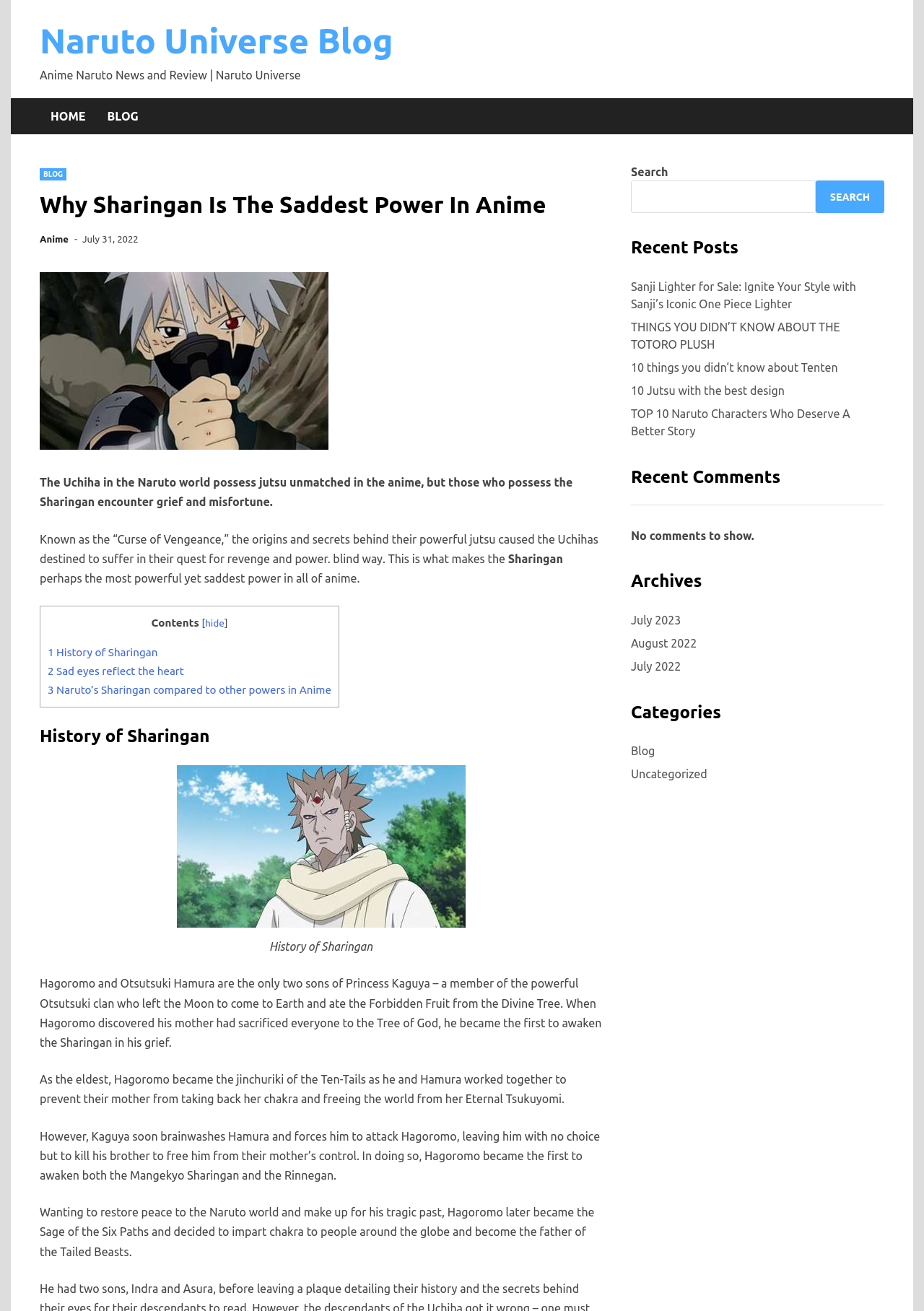Determine the bounding box coordinates of the section to be clicked to follow the instruction: "Click on the 'BLOG' link". The coordinates should be given as four float numbers between 0 and 1, formatted as [left, top, right, bottom].

[0.104, 0.075, 0.162, 0.102]